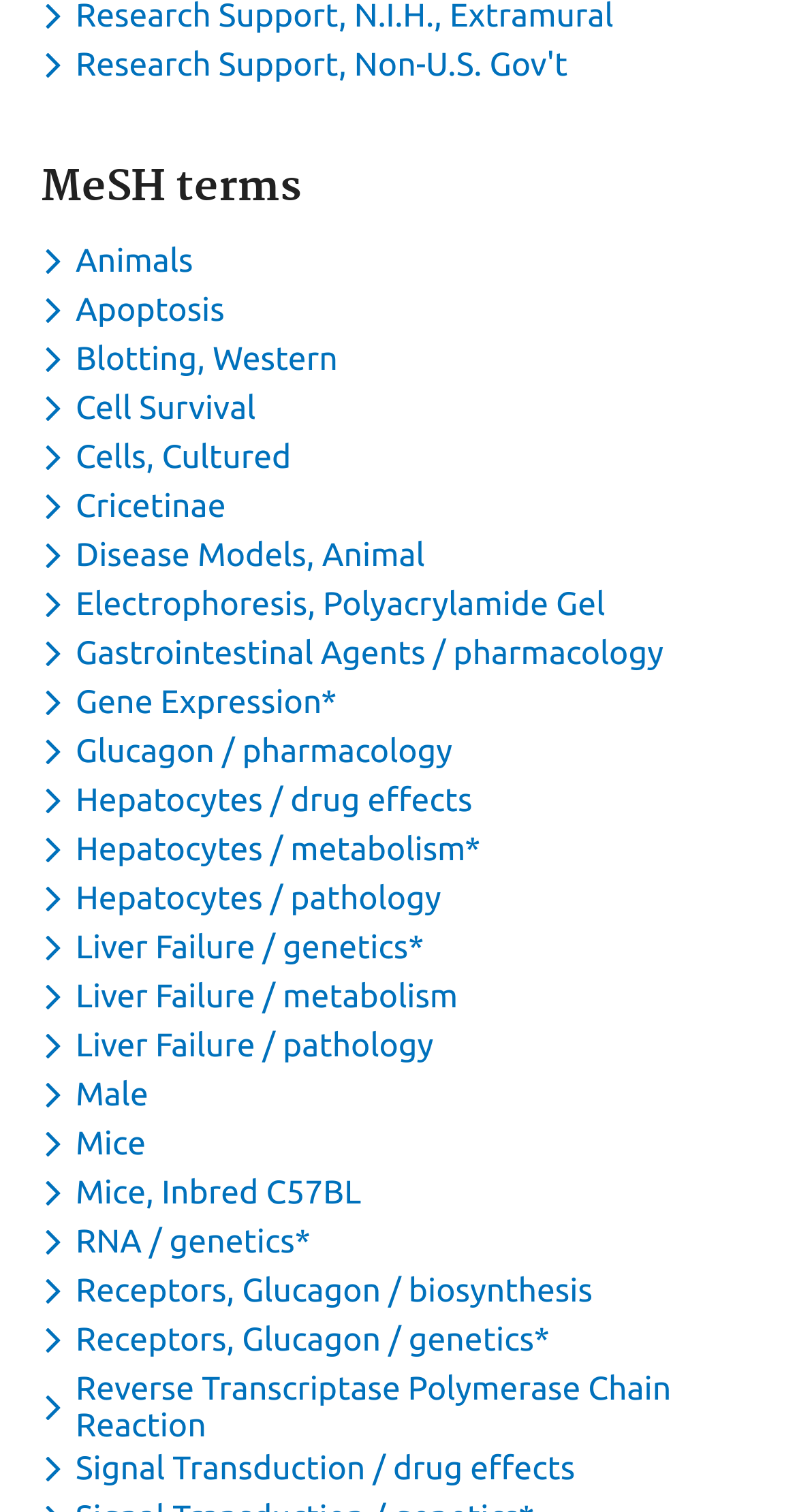Highlight the bounding box coordinates of the element you need to click to perform the following instruction: "View Beatties Farm."

None